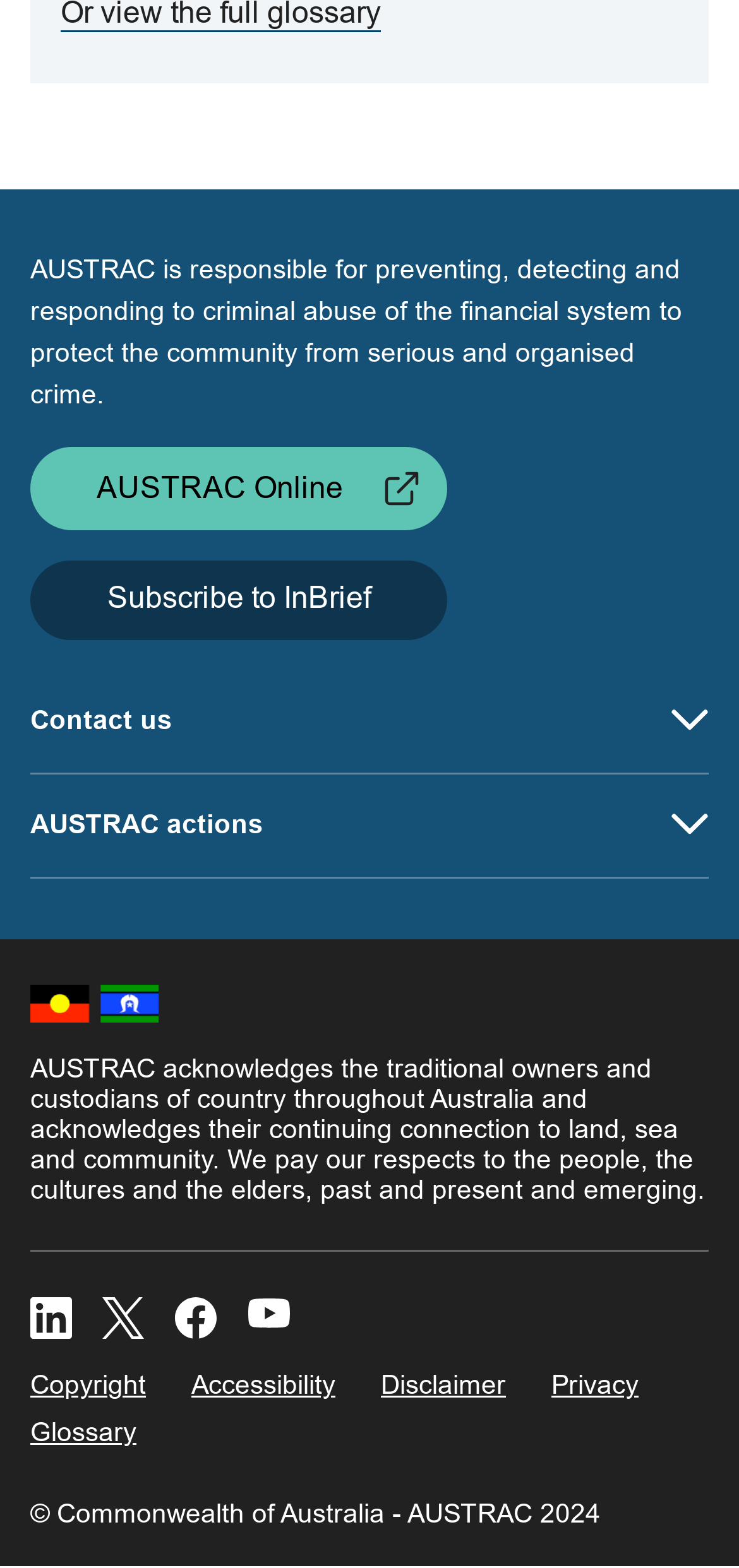Specify the bounding box coordinates of the area that needs to be clicked to achieve the following instruction: "Call 1300 021 037".

[0.041, 0.509, 0.267, 0.529]